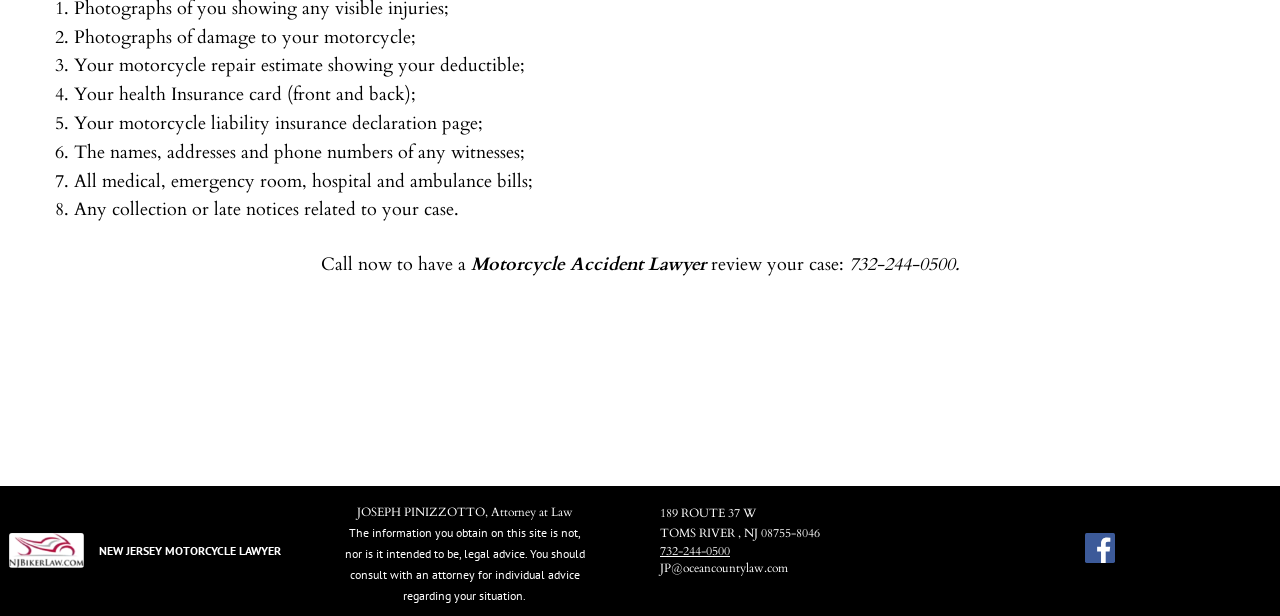Refer to the screenshot and give an in-depth answer to this question: What is the phone number to call for a motorcycle accident lawyer?

I found the phone number by looking at the text elements on the webpage. Specifically, I found the text 'Call now to have a ' followed by 'Motorcycle Accident Lawyer' and then the phone number '732-244-0500'.